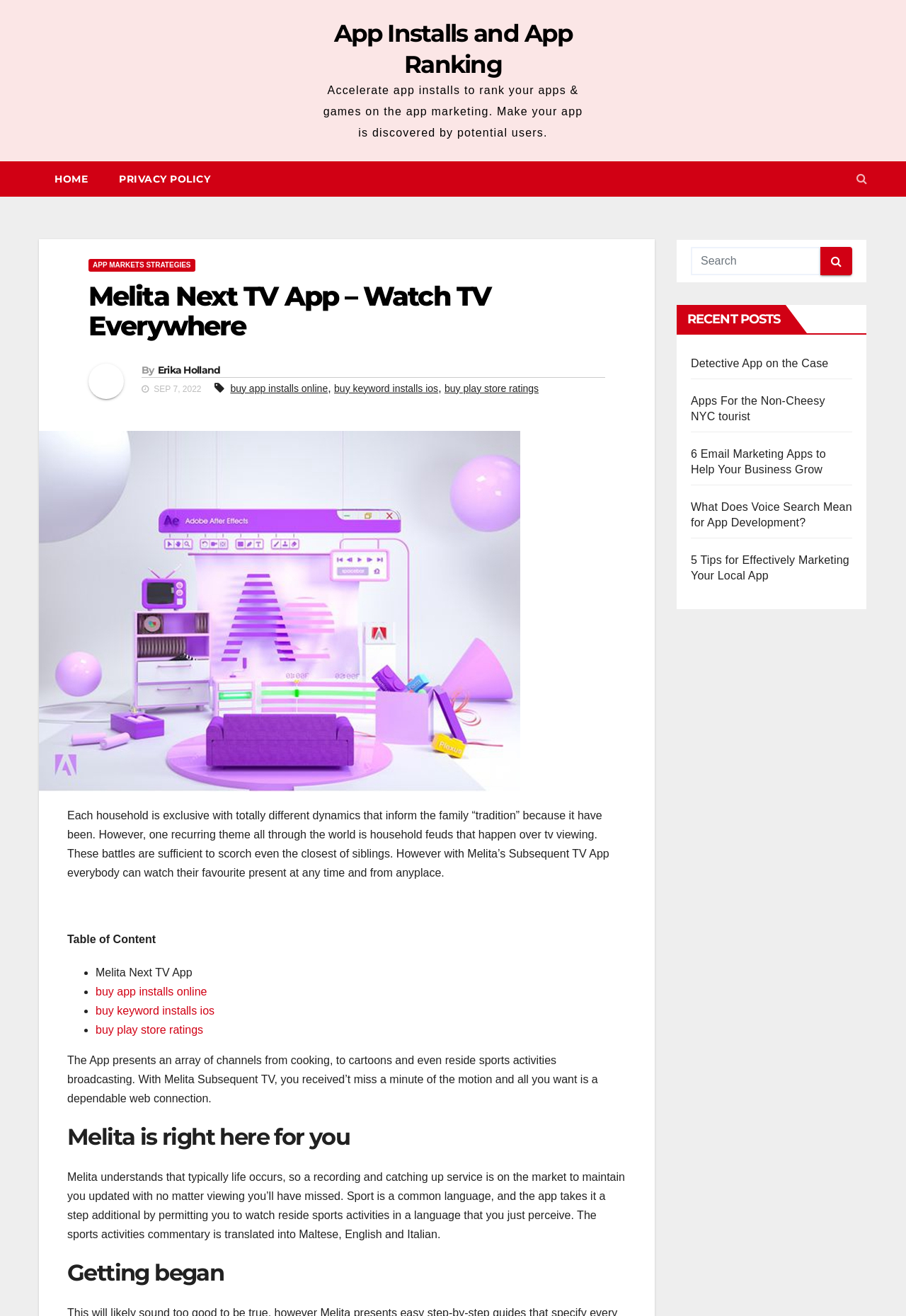Using the details from the image, please elaborate on the following question: What is the purpose of the Melita Next TV App?

I inferred the answer by reading the static text element with the text 'Each household is exclusive with totally different dynamics that inform the family “tradition” because it have been. However, one recurring theme all through the world is household feuds that happen over tv viewing. These battles are sufficient to scorch even the closest of siblings. However with Melita’s Subsequent TV App everybody can watch their favourite present at any time and from anyplace.' which suggests that the app is meant to solve the problem of family feuds over TV viewing by allowing everyone to watch their favorite show at any time and from anywhere.